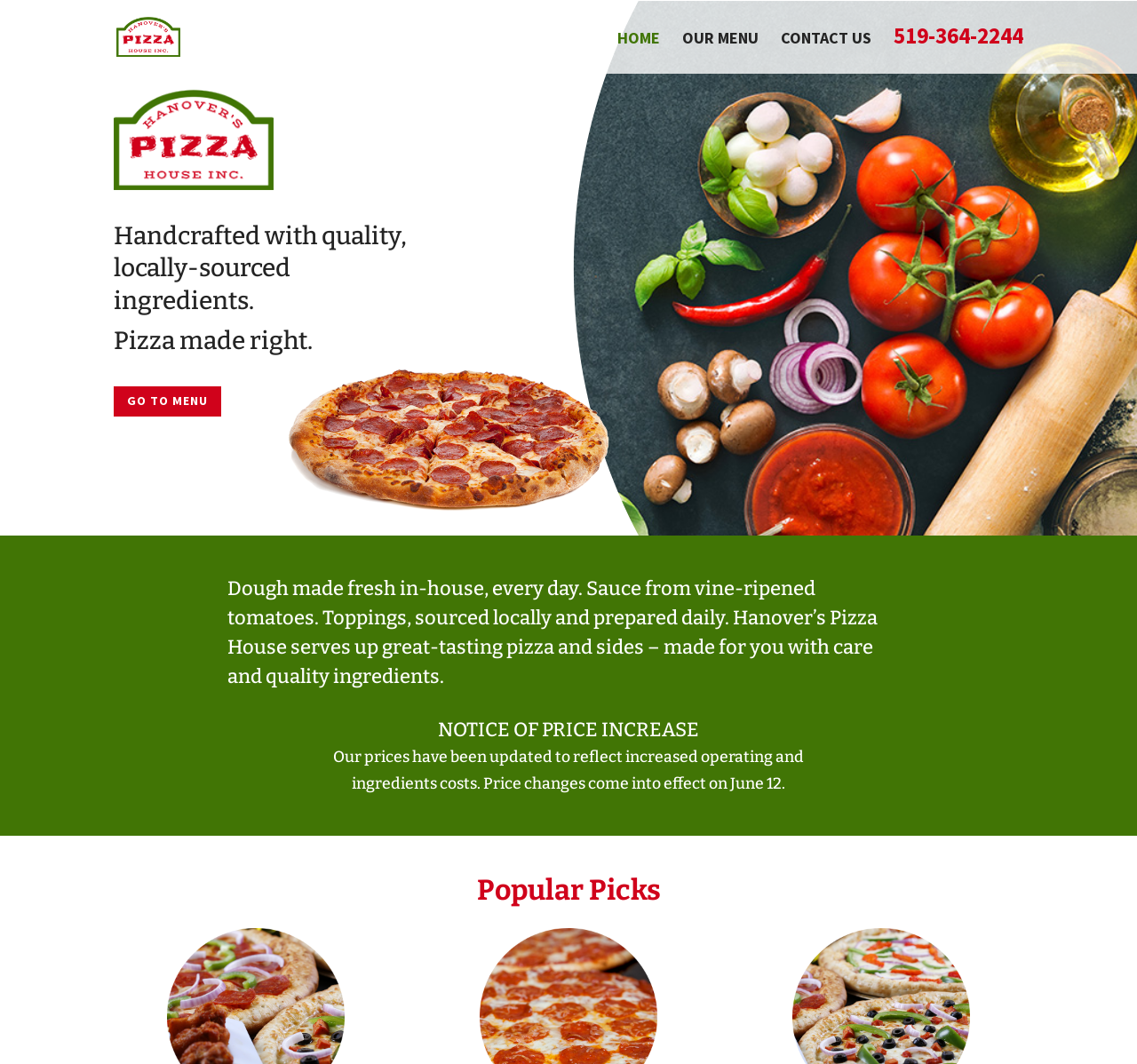Generate a comprehensive description of the webpage content.

Here is the detailed description of the webpage:

The webpage is about Hanover's Pizza House, a restaurant that serves handcrafted pizzas made with quality, locally-sourced ingredients. At the top left corner, there is a logo of Hanover's Pizza House, accompanied by a link to the homepage. Next to the logo, there are four navigation links: "HOME", "OUR MENU", "CONTACT US", and a phone number "519-364-2244". 

Below the navigation links, there are two headings that describe the restaurant's philosophy: "Handcrafted with quality, locally-sourced ingredients" and "Pizza made right". 

To the right of the headings, there is a call-to-action link "GO TO MENU" and a large image that takes up most of the width of the page. 

Below the image, there is a paragraph of text that describes the restaurant's food preparation process, emphasizing the freshness and quality of the ingredients. 

Further down, there is a notice about a price increase, with a heading "NOTICE OF PRICE INCREASE" and a brief explanation of the reason for the price change. 

Finally, at the bottom of the page, there is a heading "Popular Picks", which suggests that the page may lead to a section showcasing the restaurant's popular menu items.